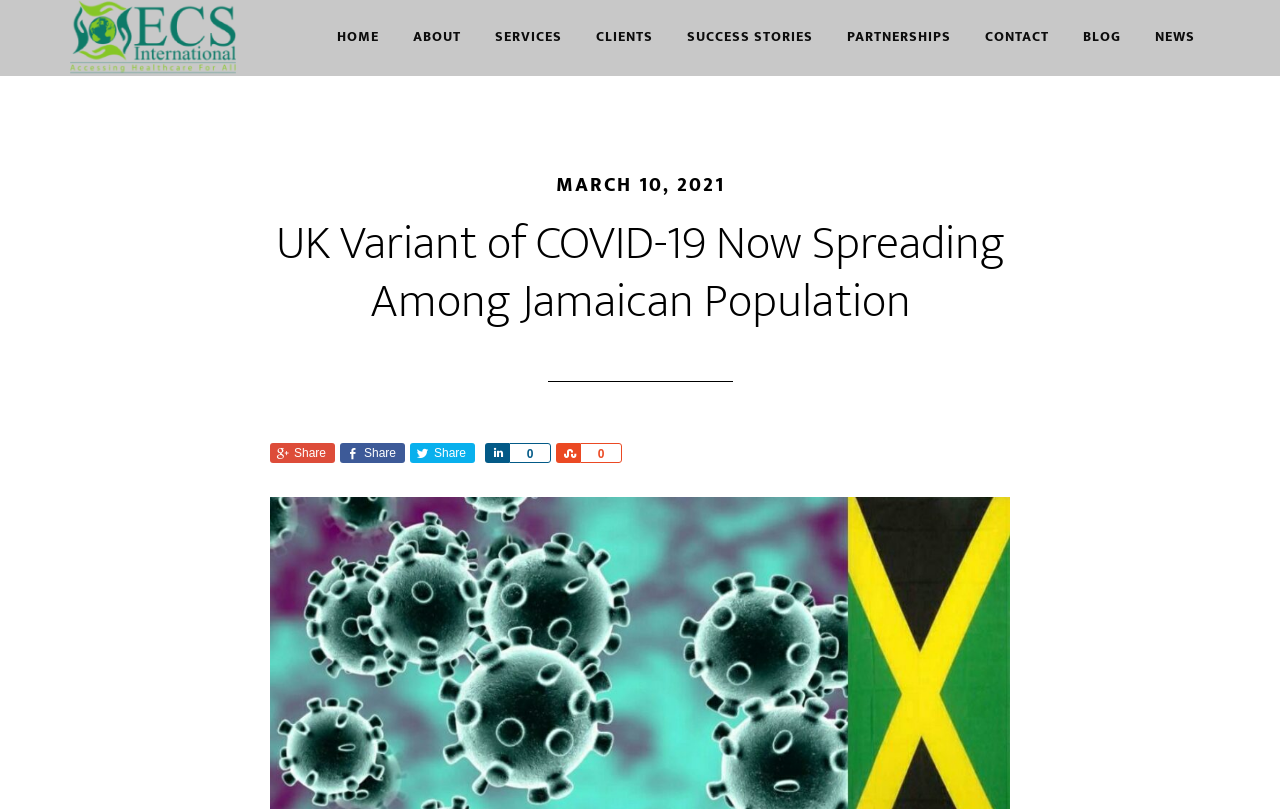Give the bounding box coordinates for the element described by: "About".

[0.311, 0.0, 0.372, 0.094]